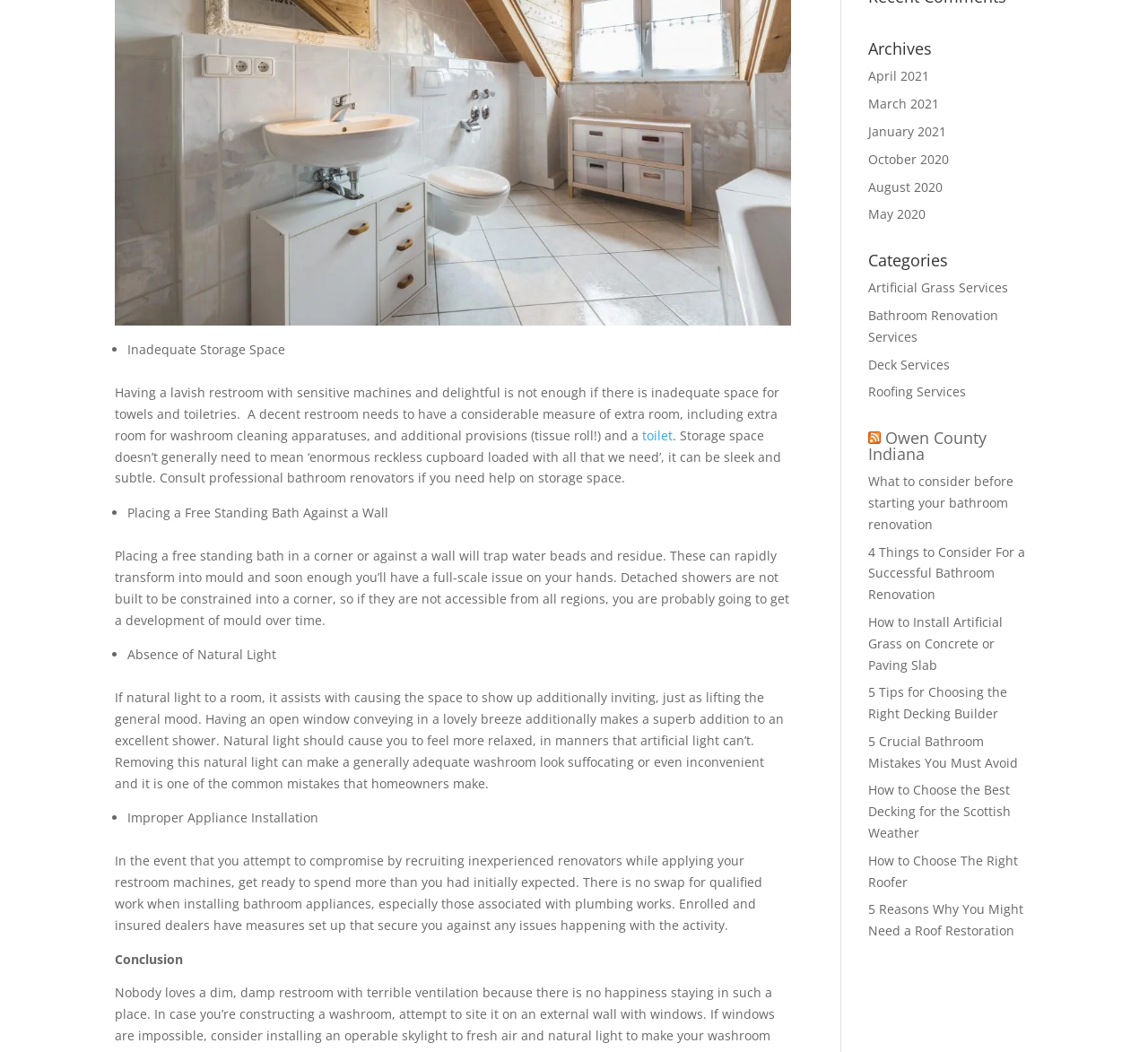Locate the UI element described by parent_node: Comment * name="comment" and provide its bounding box coordinates. Use the format (top-left x, top-left y, bottom-right x, bottom-right y) with all values as floating point numbers between 0 and 1.

None